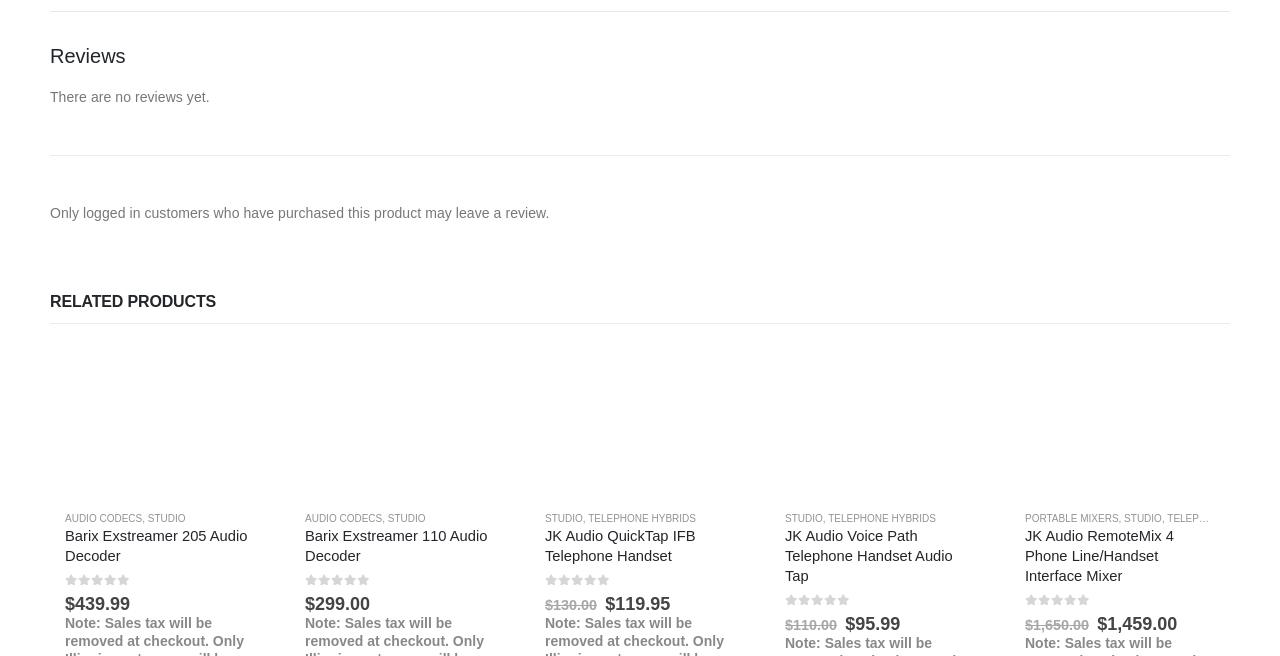Use a single word or phrase to answer the following:
What is the title of the first product?

Barix Exstreamer 205 Audio Decoder